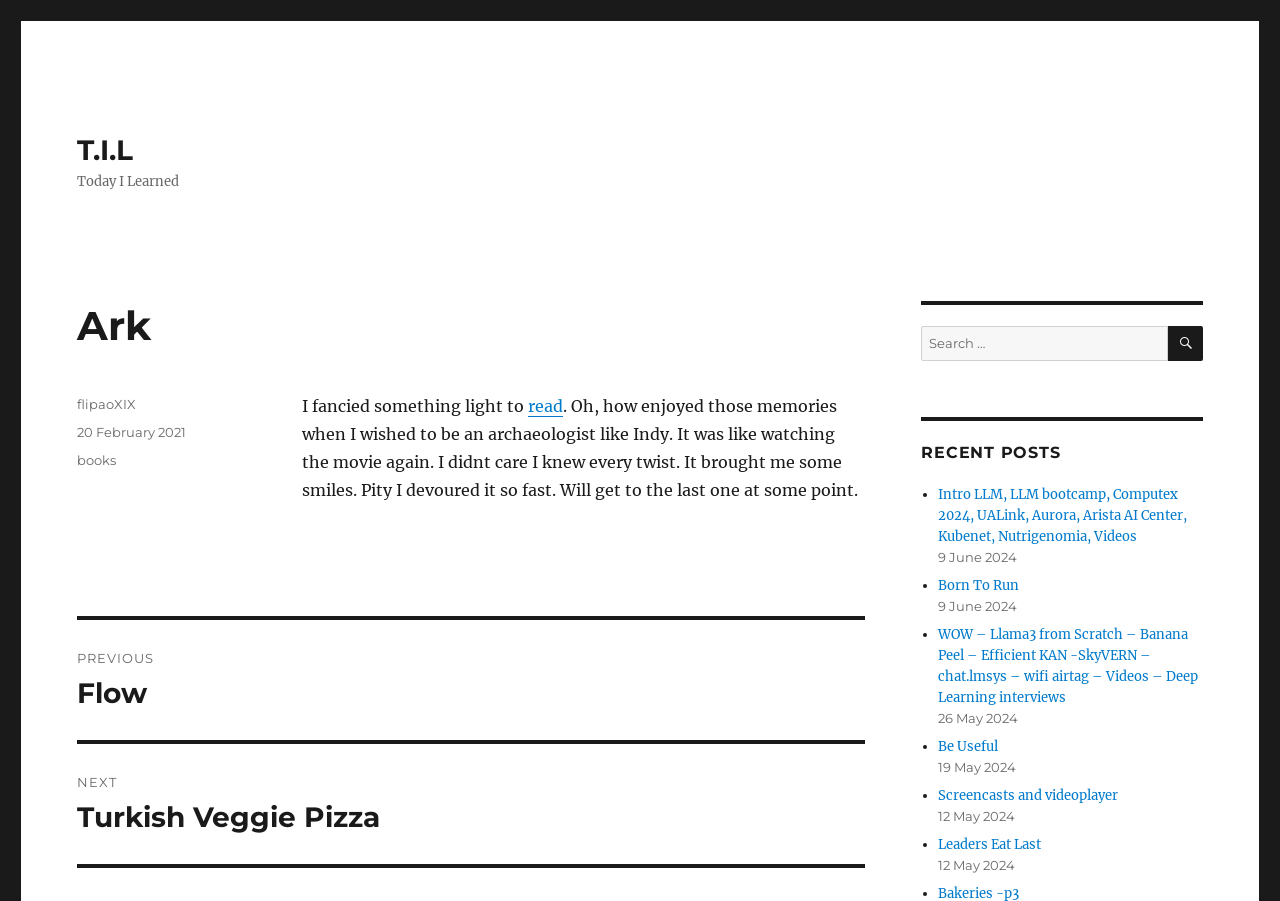Determine the bounding box coordinates for the element that should be clicked to follow this instruction: "View the recent post 'Ark'". The coordinates should be given as four float numbers between 0 and 1, in the format [left, top, right, bottom].

[0.733, 0.539, 0.927, 0.605]